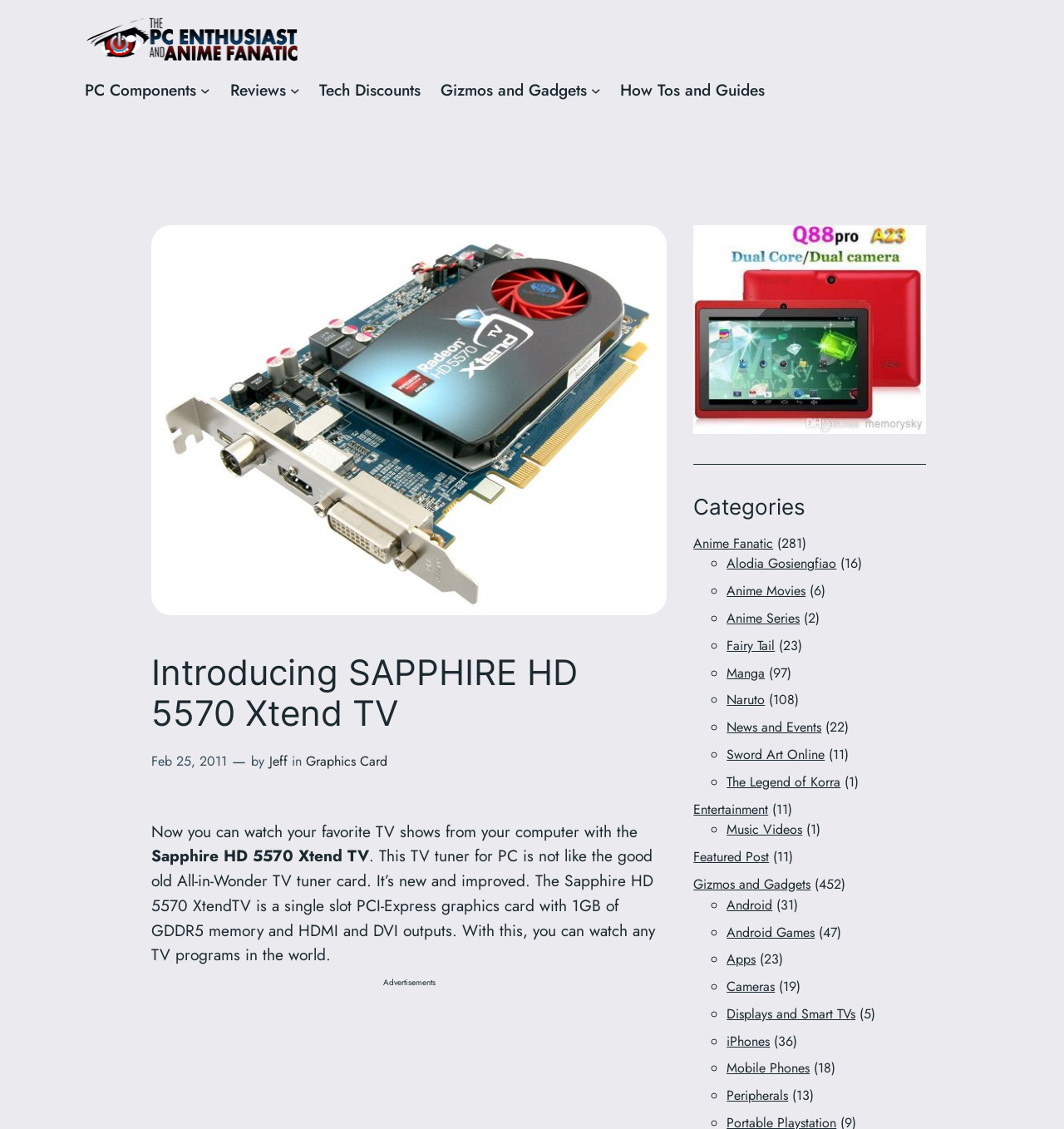How many categories are listed in the webpage?
Respond to the question with a well-detailed and thorough answer.

The number of categories can be found by counting the links under the heading 'Categories', which are Anime Fanatic, Alodia Gosiengfiao, Anime Movies, Anime Series, Fairy Tail, Manga, Naruto, News and Events, Sword Art Online, The Legend of Korra, and Entertainment.